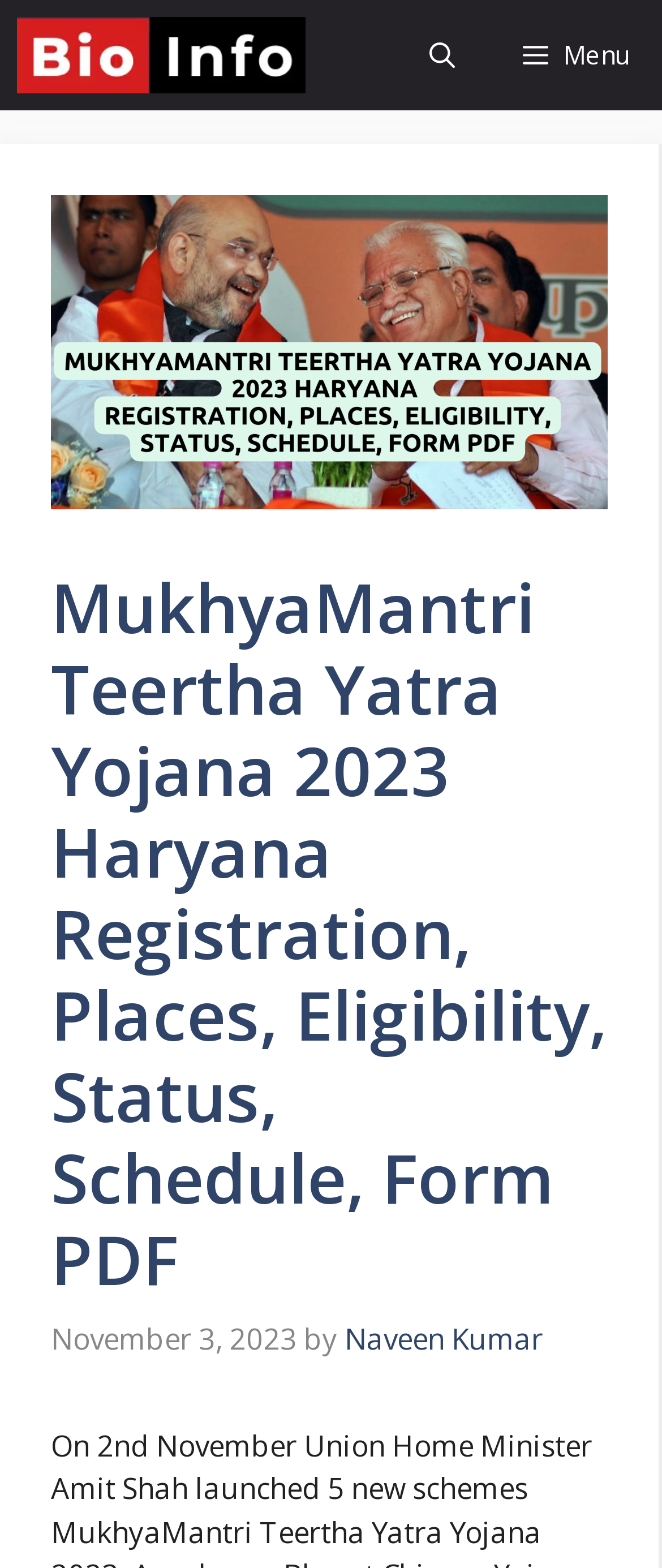Please analyze the image and give a detailed answer to the question:
What is the date of the article?

The date of the article can be found in the time element, which contains the static text 'November 3, 2023'.